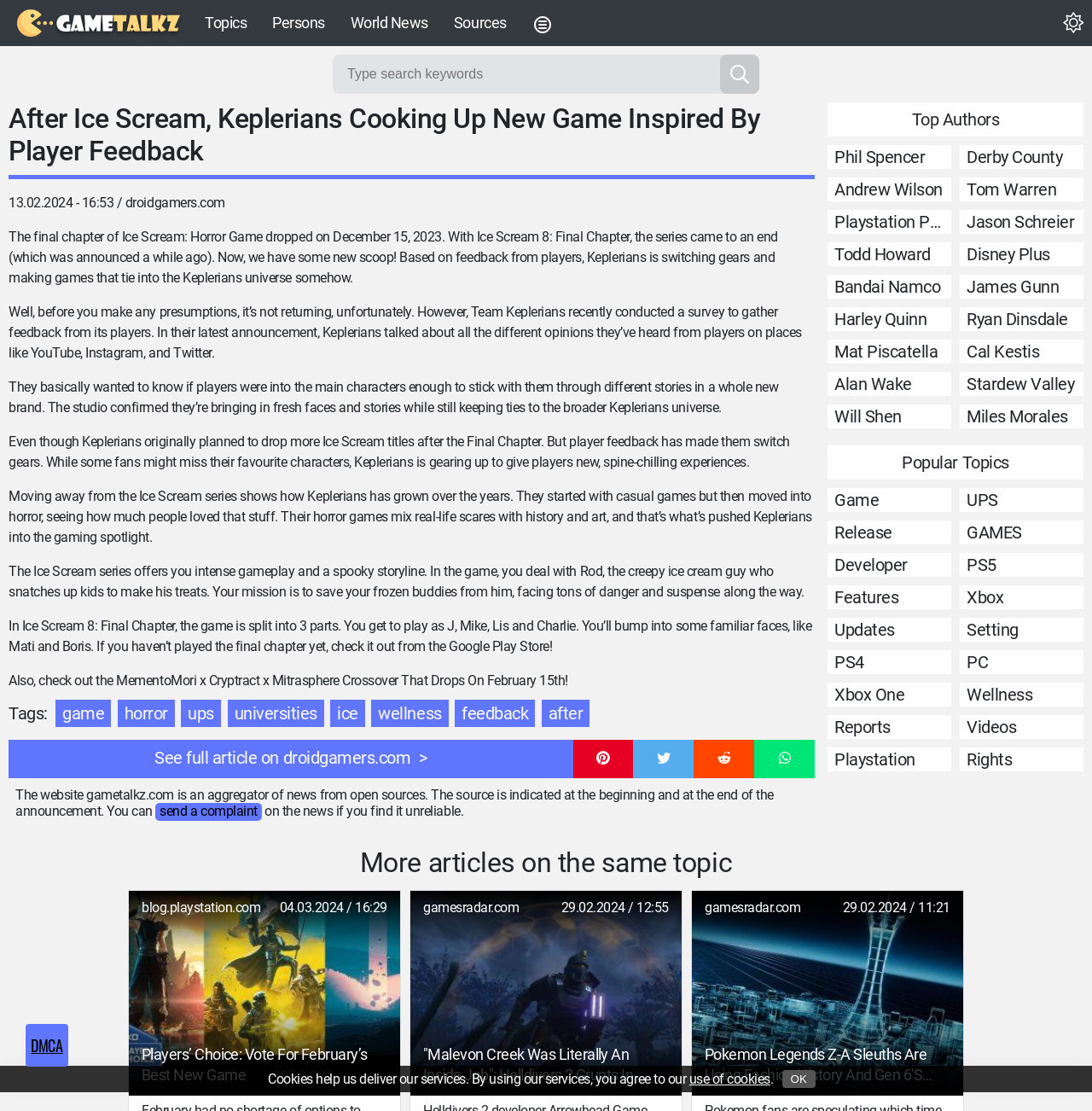Pinpoint the bounding box coordinates of the clickable area necessary to execute the following instruction: "View the news on GameTalkz". The coordinates should be given as four float numbers between 0 and 1, namely [left, top, right, bottom].

[0.012, 0.002, 0.168, 0.04]